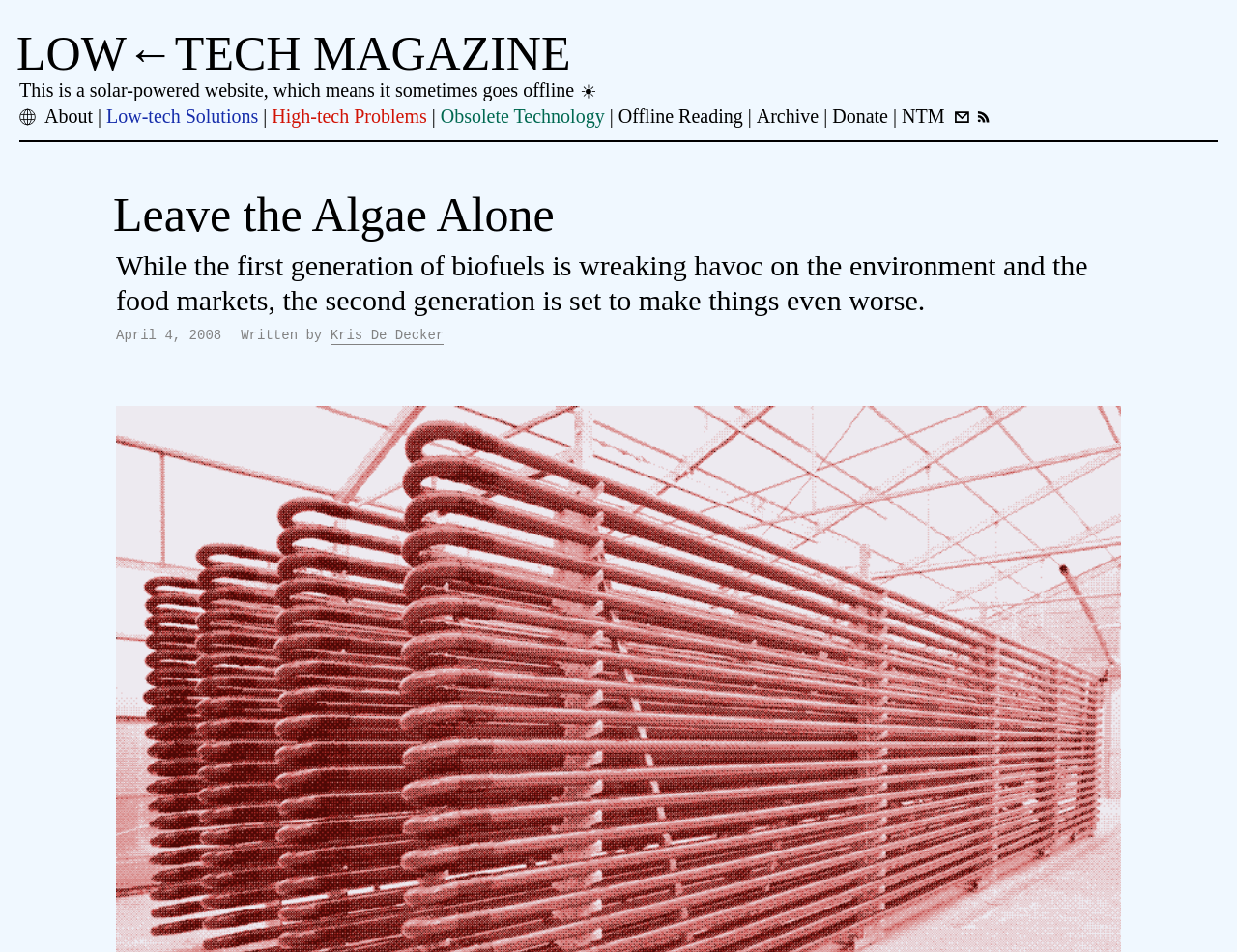Please look at the image and answer the question with a detailed explanation: What is the topic of the article?

I inferred the topic of the article by reading the heading 'Leave the Algae Alone' which suggests that the article is about algae. Additionally, the static text 'While the first generation of biofuels is wreaking havoc on the environment and the food markets, the second generation is set to make things even worse.' provides further context that the article is discussing the impact of biofuels on the environment, which is related to algae.